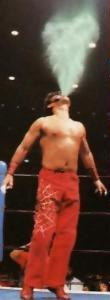Is the wrestler's chest bare? Refer to the image and provide a one-word or short phrase answer.

yes